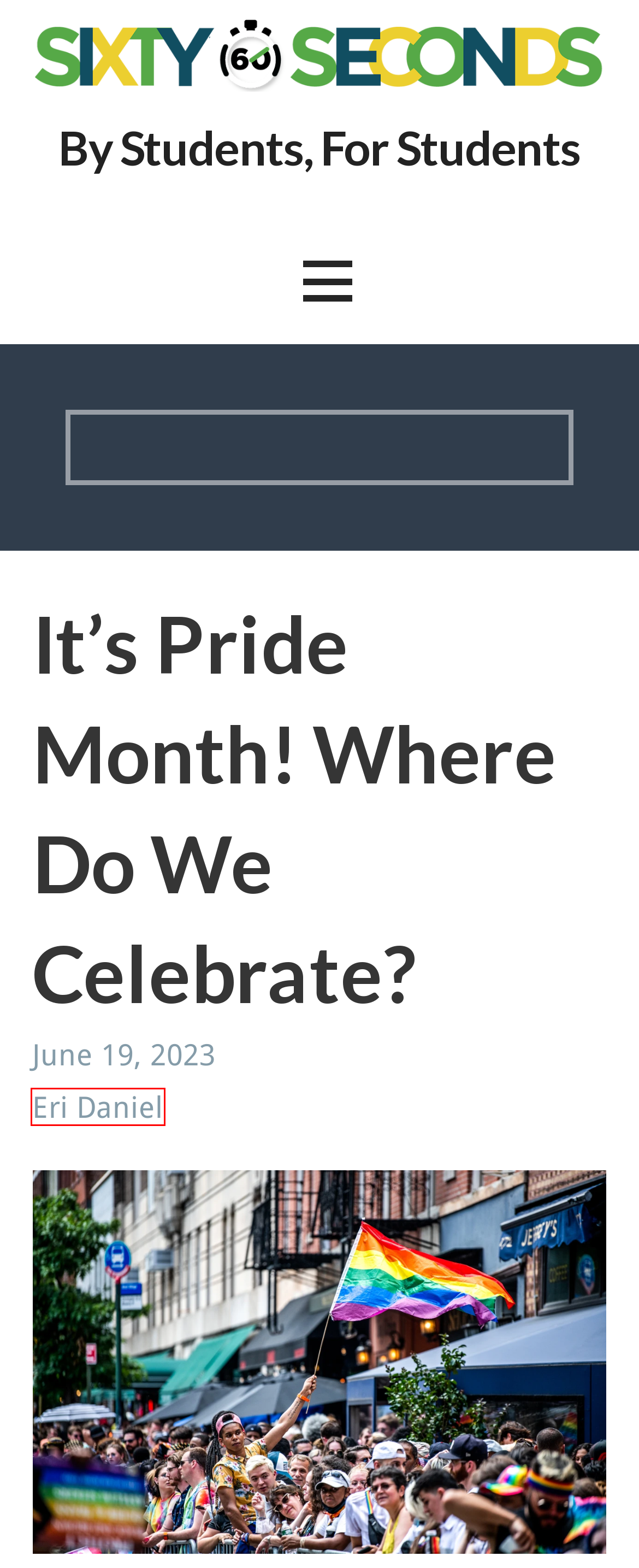Look at the screenshot of the webpage and find the element within the red bounding box. Choose the webpage description that best fits the new webpage that will appear after clicking the element. Here are the candidates:
A. pride parade Archives - By Students, For Students
B. pride march Archives - By Students, For Students
C. LGBTQ+ Archives - By Students, For Students
D. 60 Seconds Online Magazine - By Students, For Students
E. summer Archives - By Students, For Students
F. San Francisco Pride Parade and Celebration
G. queer people Archives - By Students, For Students
H. Eri Daniel, Author at By Students, For Students

H